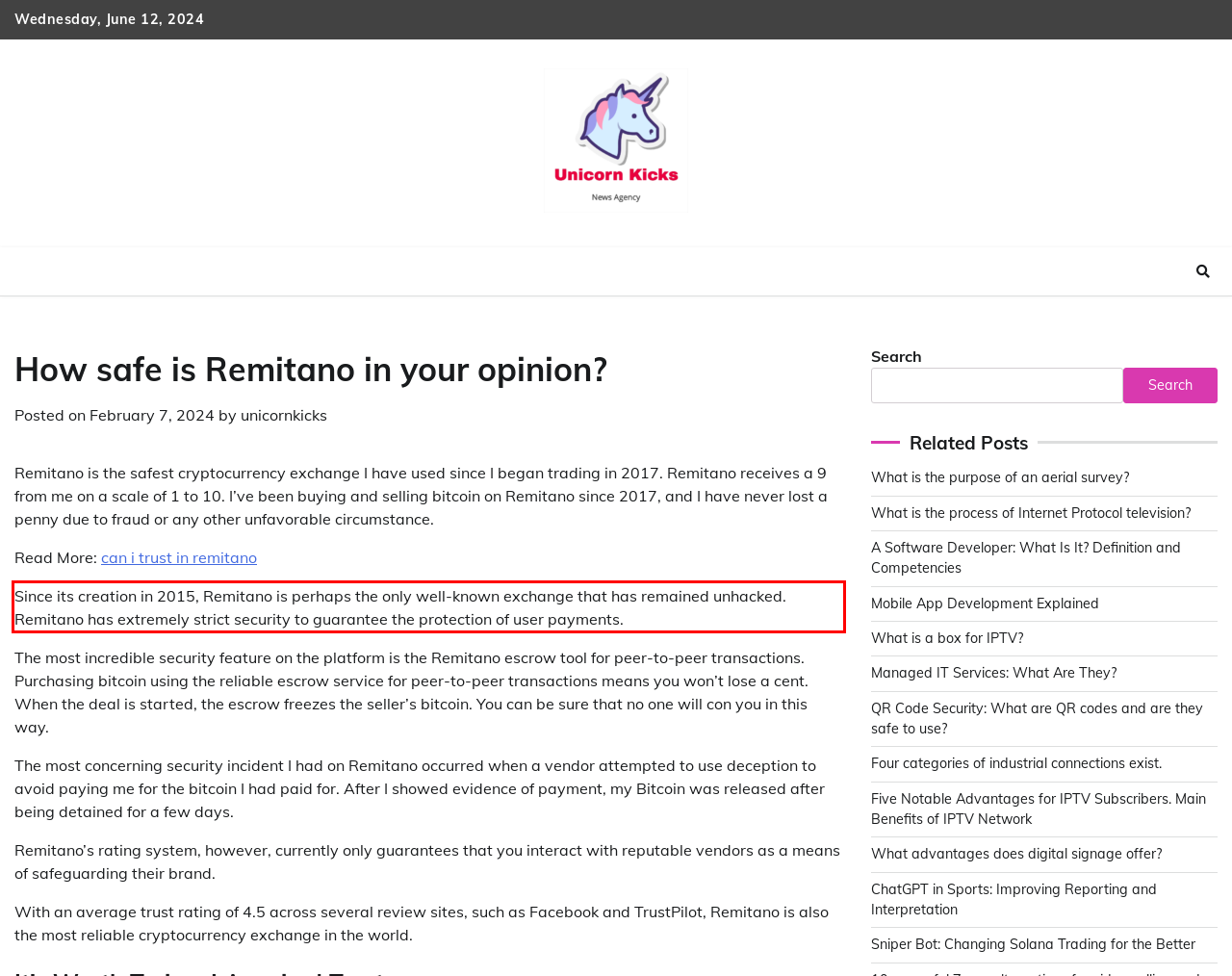Your task is to recognize and extract the text content from the UI element enclosed in the red bounding box on the webpage screenshot.

Since its creation in 2015, Remitano is perhaps the only well-known exchange that has remained unhacked. Remitano has extremely strict security to guarantee the protection of user payments.